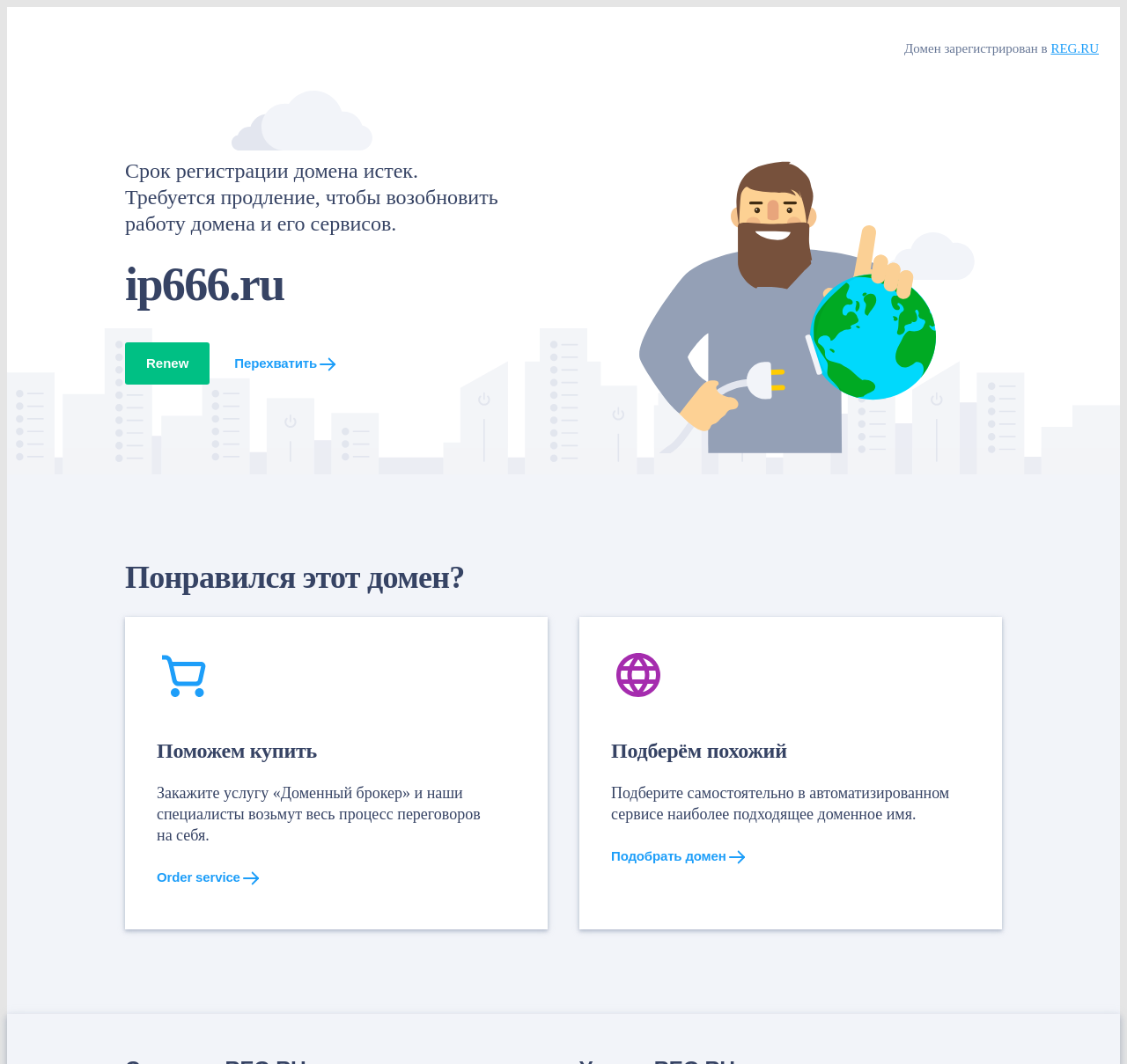What action is required to renew the domain?
From the details in the image, answer the question comprehensively.

According to the webpage, the domain registration has expired and it is required to renew it to continue its services, as indicated by the link 'Renew' on the webpage.